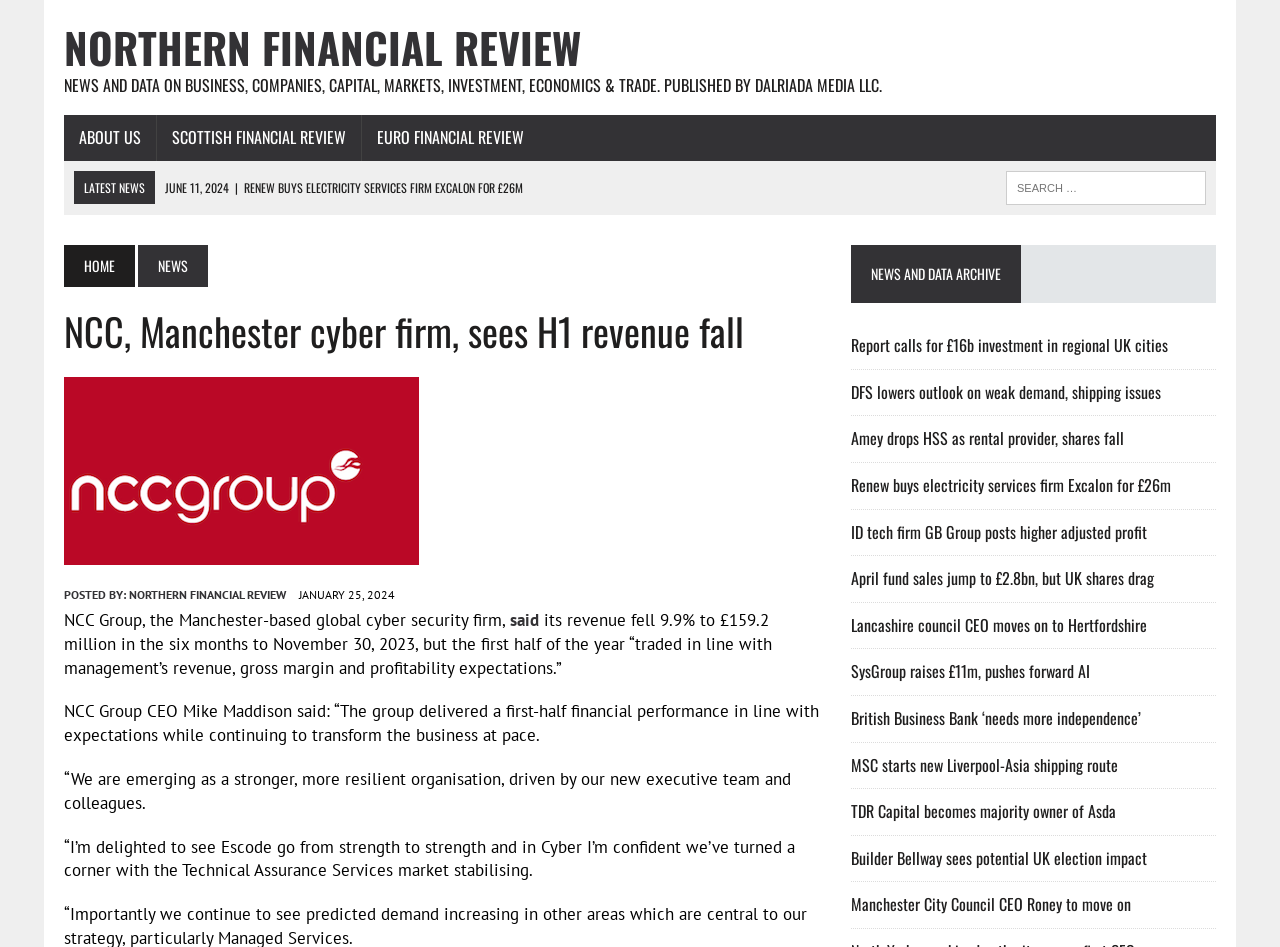Find the bounding box of the UI element described as: "News". The bounding box coordinates should be given as four float values between 0 and 1, i.e., [left, top, right, bottom].

[0.108, 0.259, 0.162, 0.303]